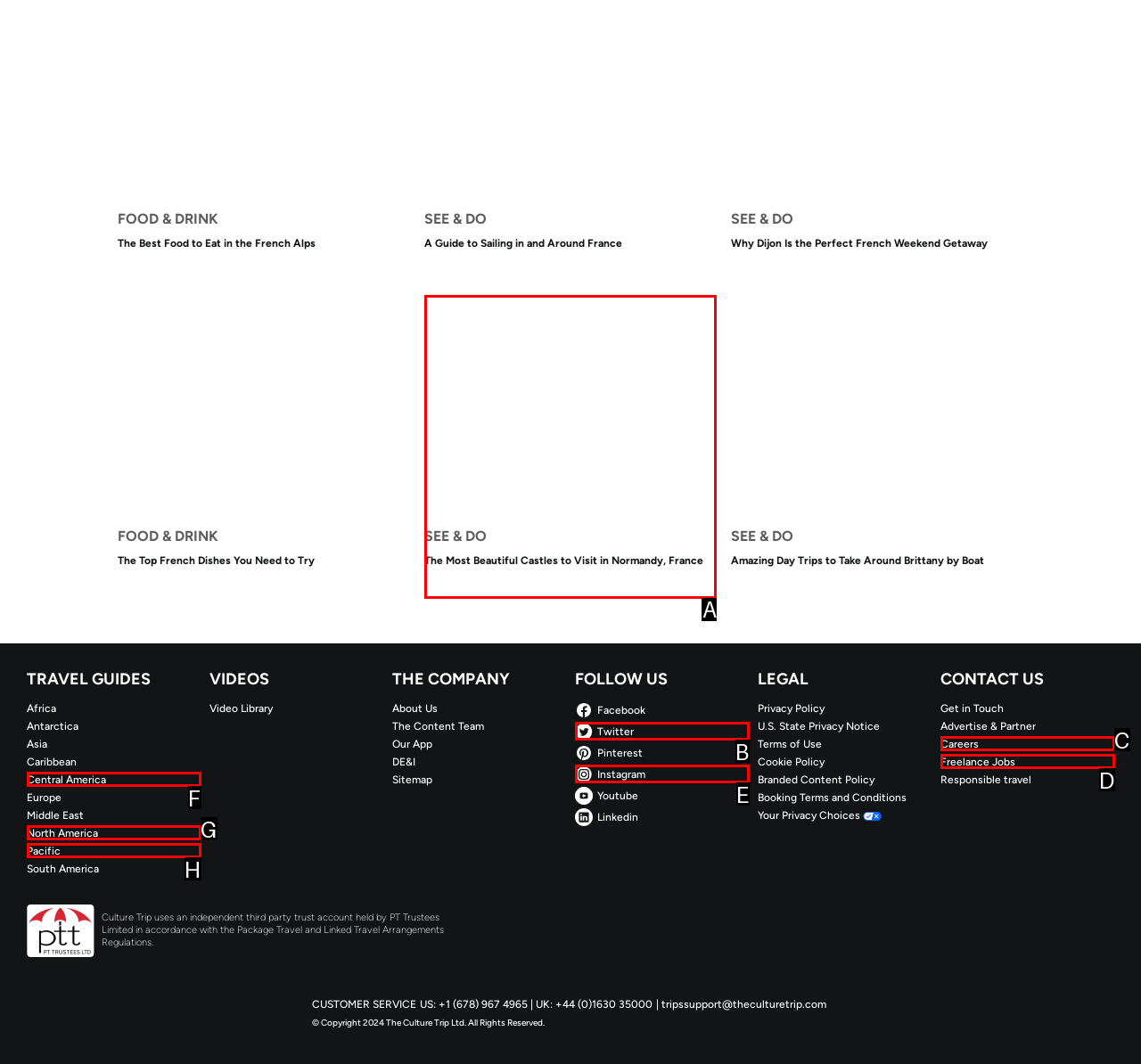Given the instruction: Check the archive of blog posts, which HTML element should you click on?
Answer with the letter that corresponds to the correct option from the choices available.

None